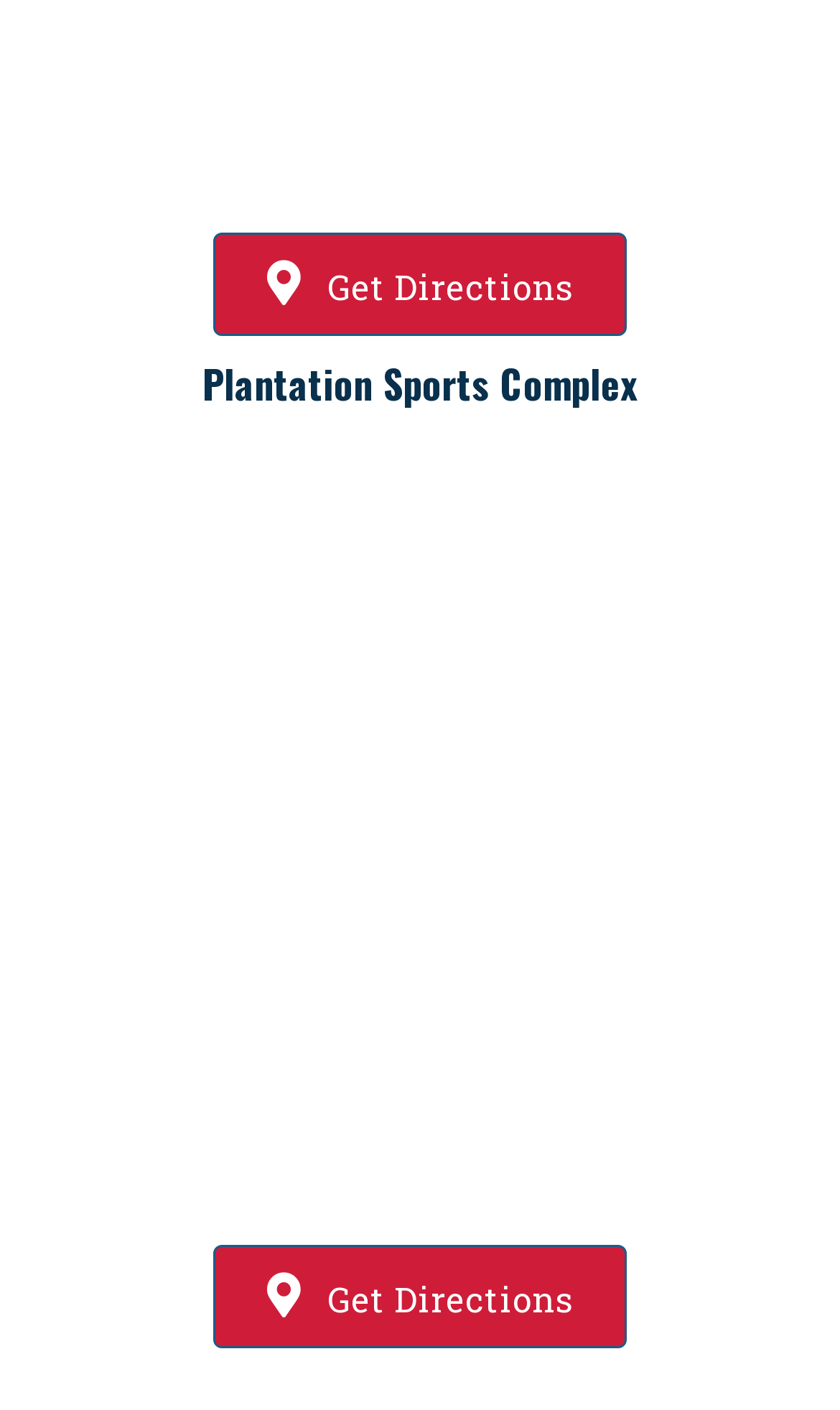Bounding box coordinates are specified in the format (top-left x, top-left y, bottom-right x, bottom-right y). All values are floating point numbers bounded between 0 and 1. Please provide the bounding box coordinate of the region this sentence describes: alt="Plantation Sports Complex" title="plantation-sports-complex"

[0.179, 0.57, 0.821, 0.599]